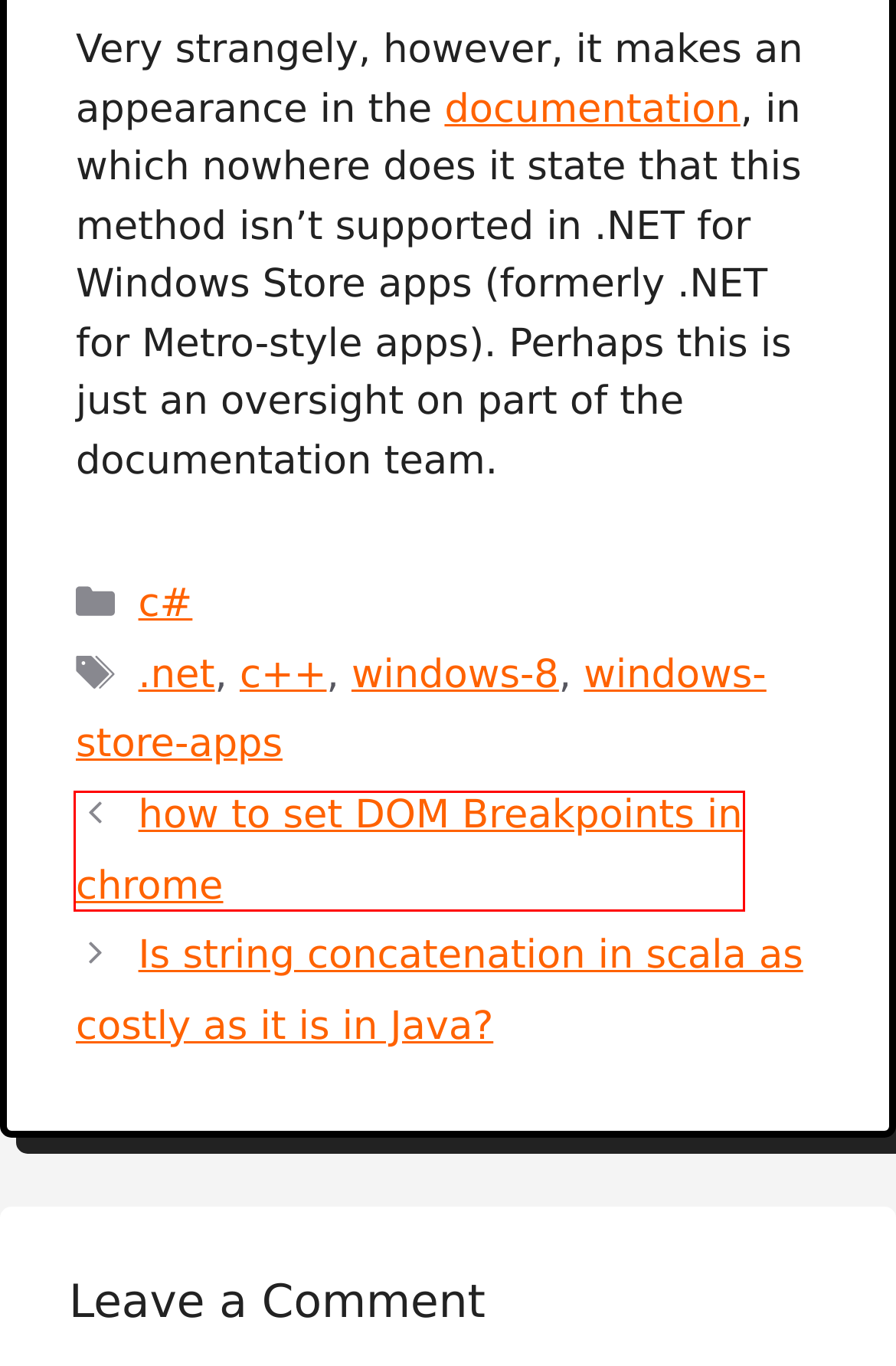Analyze the screenshot of a webpage that features a red rectangle bounding box. Pick the webpage description that best matches the new webpage you would see after clicking on the element within the red bounding box. Here are the candidates:
A. windows-store-apps – Row Coding
B. How to make a sticky footer in react? – Row Coding
C. c++ – Row Coding
D. how to set DOM Breakpoints in chrome – Row Coding
E. windows-8 – Row Coding
F. .net – Row Coding
G. c# – Row Coding
H. Is string concatenation in scala as costly as it is in Java? – Row Coding

D